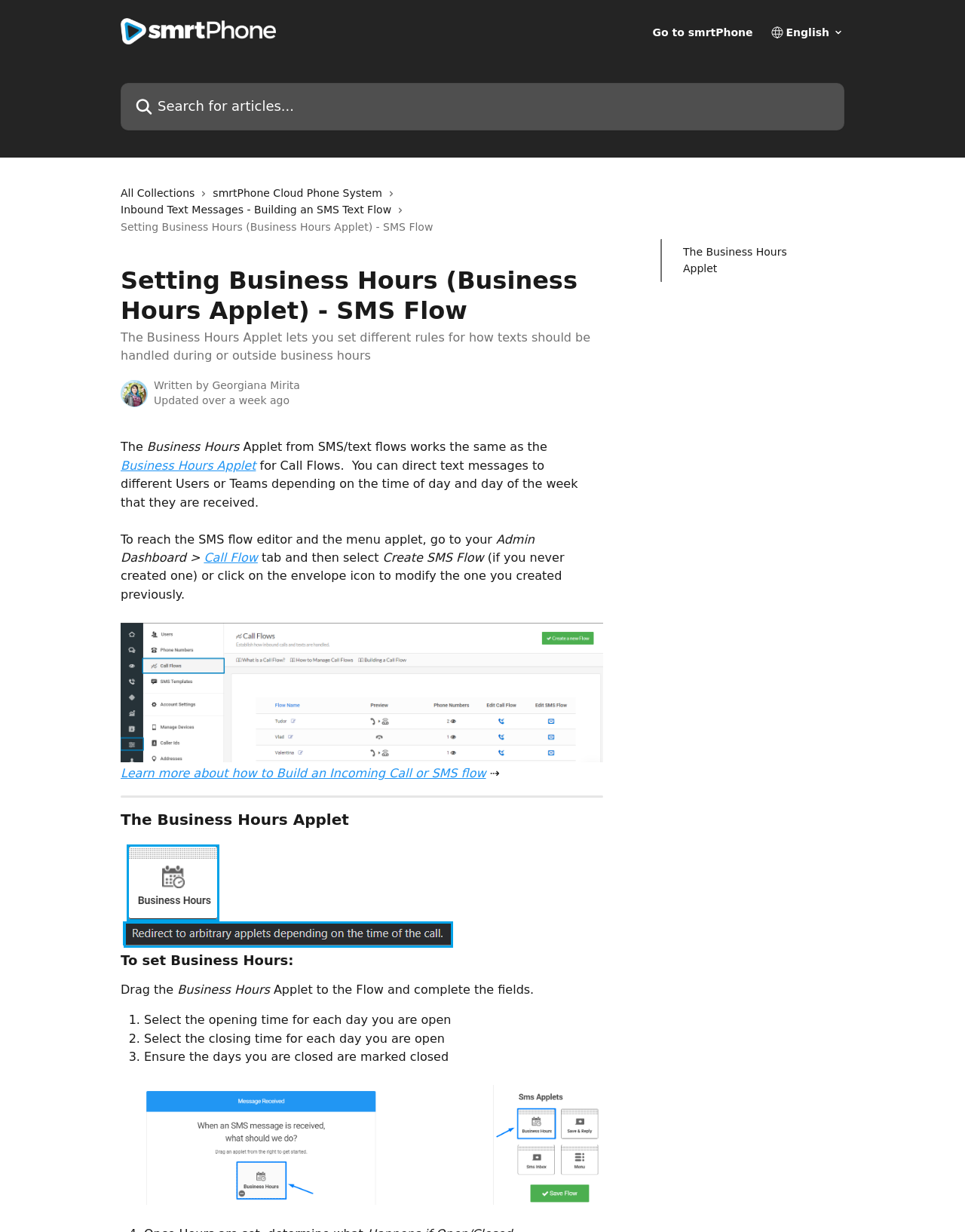Kindly provide the bounding box coordinates of the section you need to click on to fulfill the given instruction: "Go to smrtPhone".

[0.676, 0.022, 0.78, 0.031]